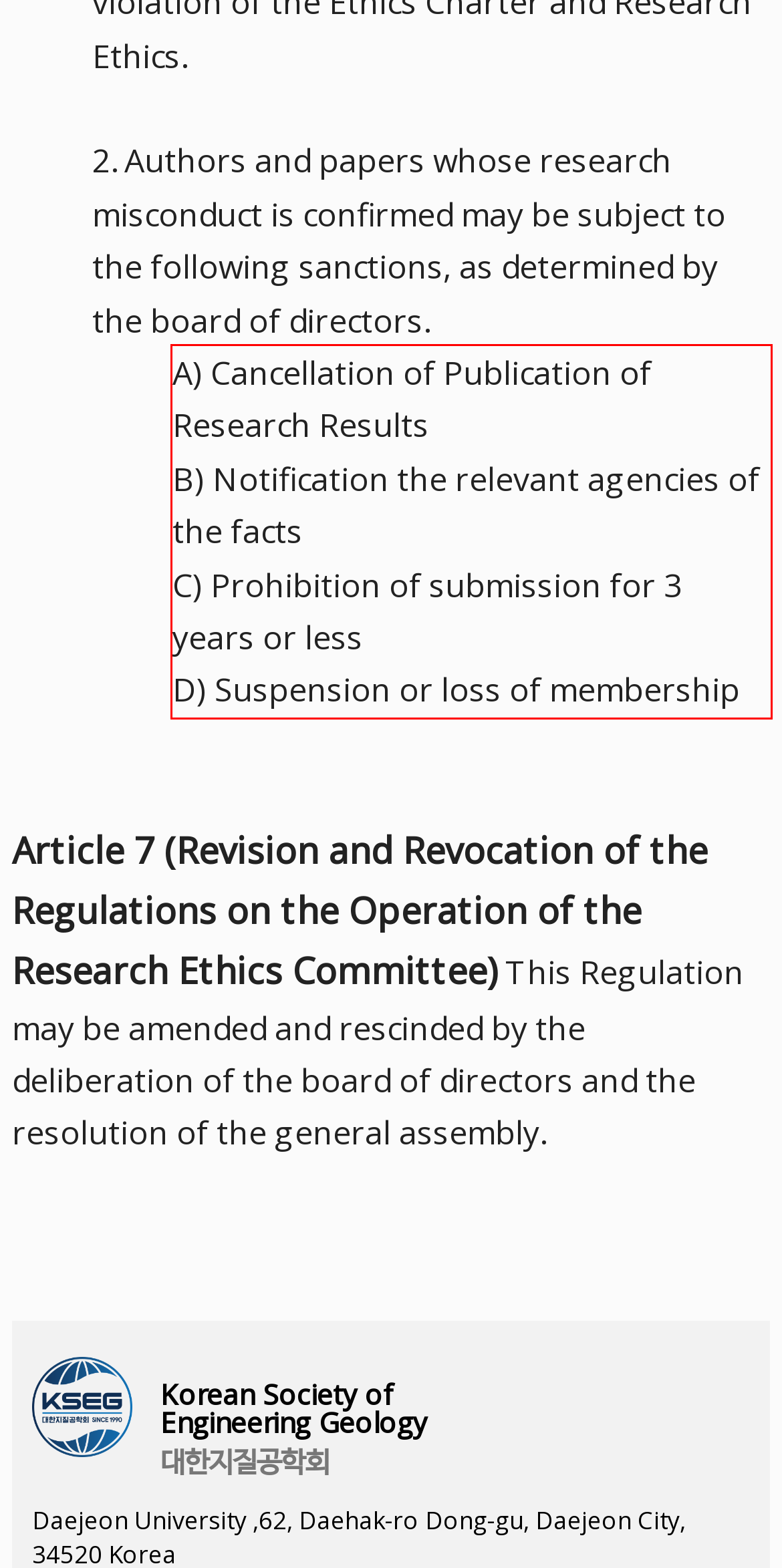Given a screenshot of a webpage, locate the red bounding box and extract the text it encloses.

A) Cancellation of Publication of Research Results B) Notification the relevant agencies of the facts C) Prohibition of submission for 3 years or less D) Suspension or loss of membership